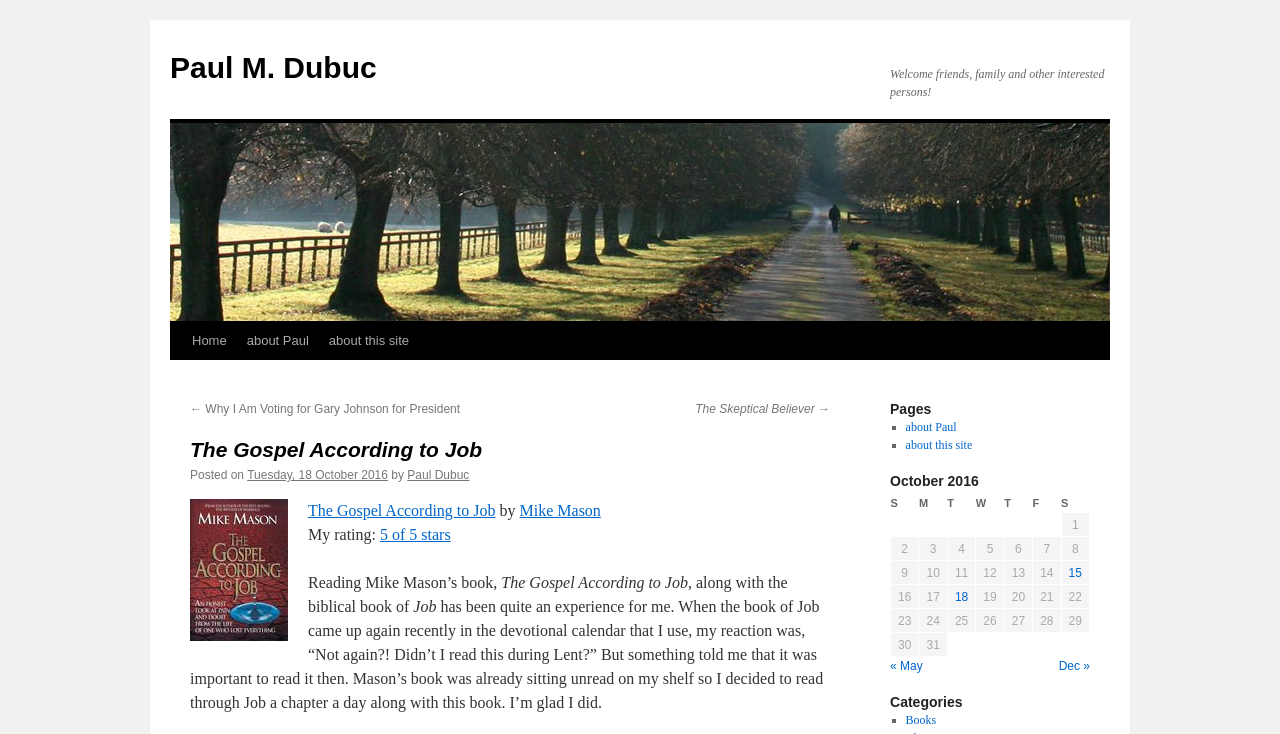Give a comprehensive overview of the webpage, including key elements.

The webpage is about Paul M. Dubuc's blog, specifically a post titled "The Gospel According to Job". At the top, there is a link to the author's name, Paul M. Dubuc, and an image of him. Below that, there is a welcome message for friends, family, and other interested persons.

On the top-right side, there are navigation links, including "Home", "about Paul", and "about this site". Below these links, there is a heading "The Gospel According to Job" followed by a link to the same title. Next to it, there is a link to a previous post, "Why I Am Voting for Gary Johnson for President", and a link to a next post, "The Skeptical Believer".

The main content of the post starts with a heading "The Gospel According to Job" and a rating of 5 out of 5 stars. The text describes the author's experience of reading Mike Mason's book, "The Gospel According to Job", along with the biblical book of Job. The author shares their thoughts and reflections on the book and its significance.

On the right side, there is a section titled "Pages" with links to "about Paul" and "about this site". Below that, there is a calendar table for October 2016, with links to posts published on specific dates.

Throughout the page, there are several images, including an image of the book "The Gospel According to Job" and an image of Paul M. Dubuc. The overall layout is organized, with clear headings and concise text.